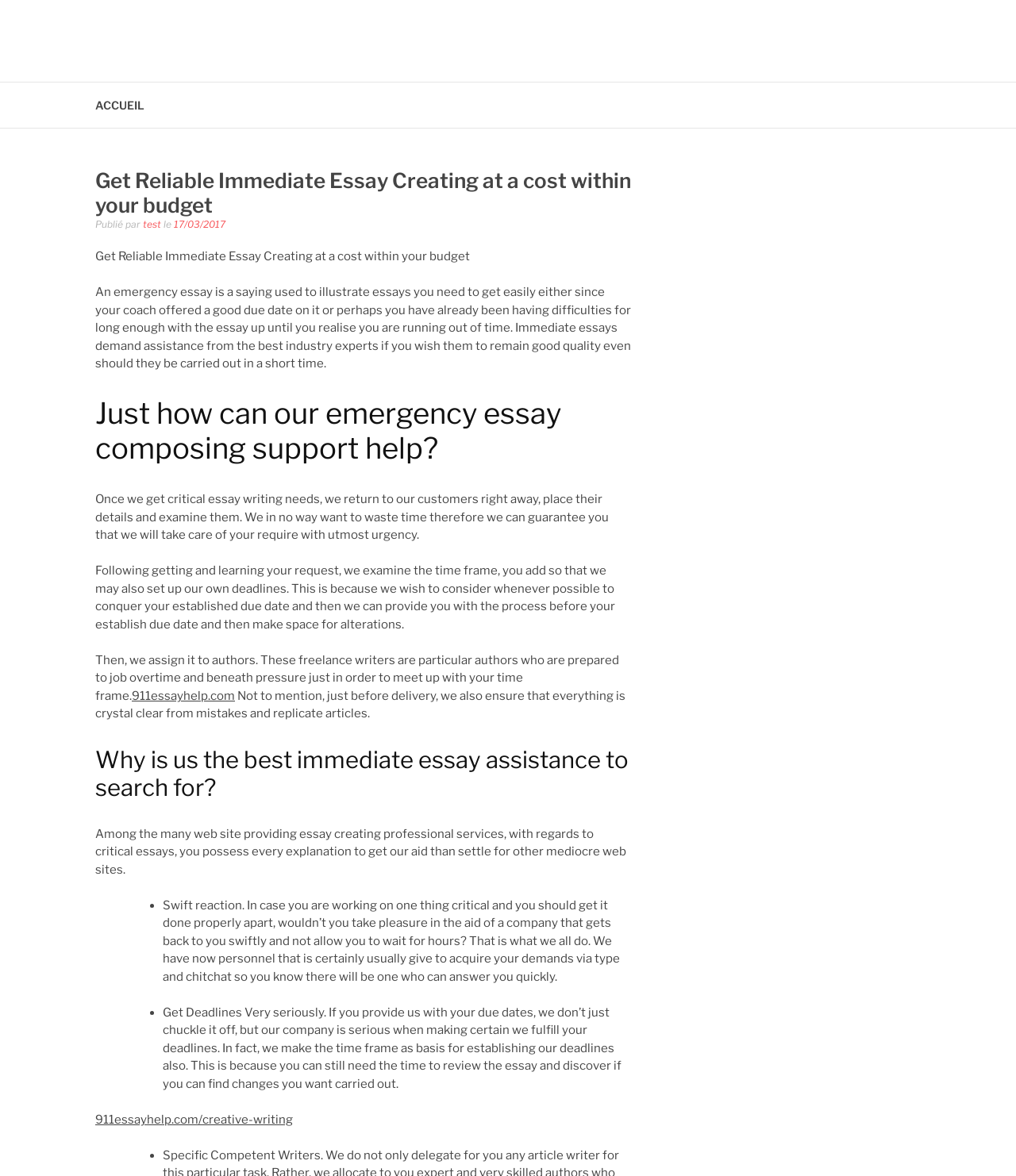Describe all visible elements and their arrangement on the webpage.

The webpage appears to be an essay writing service website, specifically focused on providing immediate essay writing assistance. At the top-left corner, there is a link labeled "ACCUEIL". Below this link, there is a header section that displays the title "Get Reliable Immediate Essay Creating at a cost within your budget" in a prominent font size. 

To the right of the title, there is a publication date "17/03/2017" and a link labeled "test". Below the header section, there is a brief introduction to the concept of emergency essays, explaining that they are essays that need to be written quickly due to a tight deadline.

The main content of the webpage is divided into three sections. The first section, "Just how can our emergency essay composing support help?", explains the process of how the service works, from receiving customer requests to assigning writers and ensuring quality before delivery.

The second section, "Why is us the best immediate essay assistance to search for?", highlights the benefits of choosing this service, including swift response, taking deadlines seriously, and providing quality work.

Throughout the webpage, there are several links, including "911essayhelp.com" and "911essayhelp.com/creative-writing", which likely lead to other pages on the website. There are no images on the page.